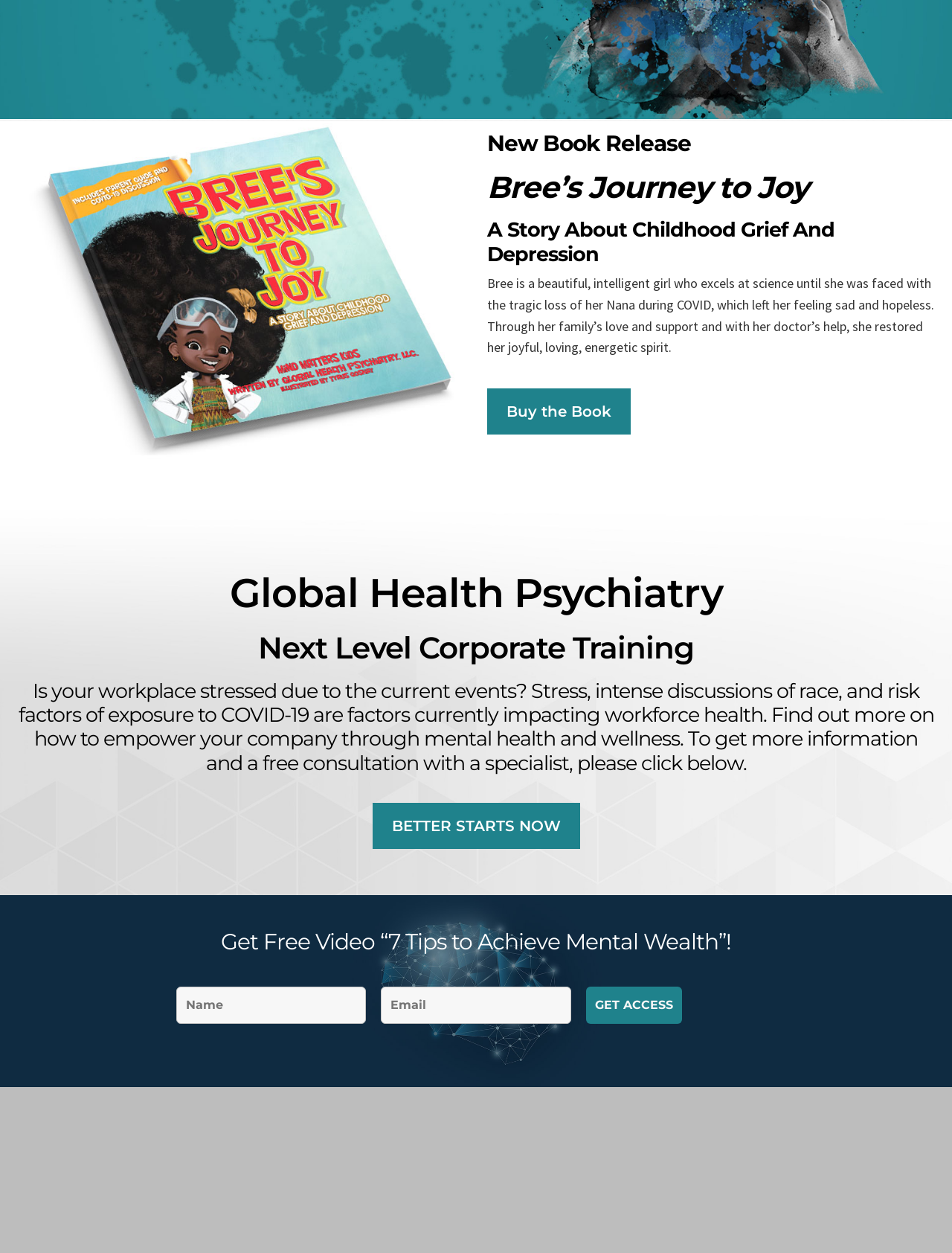Identify the bounding box of the UI element that matches this description: "value="GET ACCESS"".

[0.616, 0.787, 0.717, 0.817]